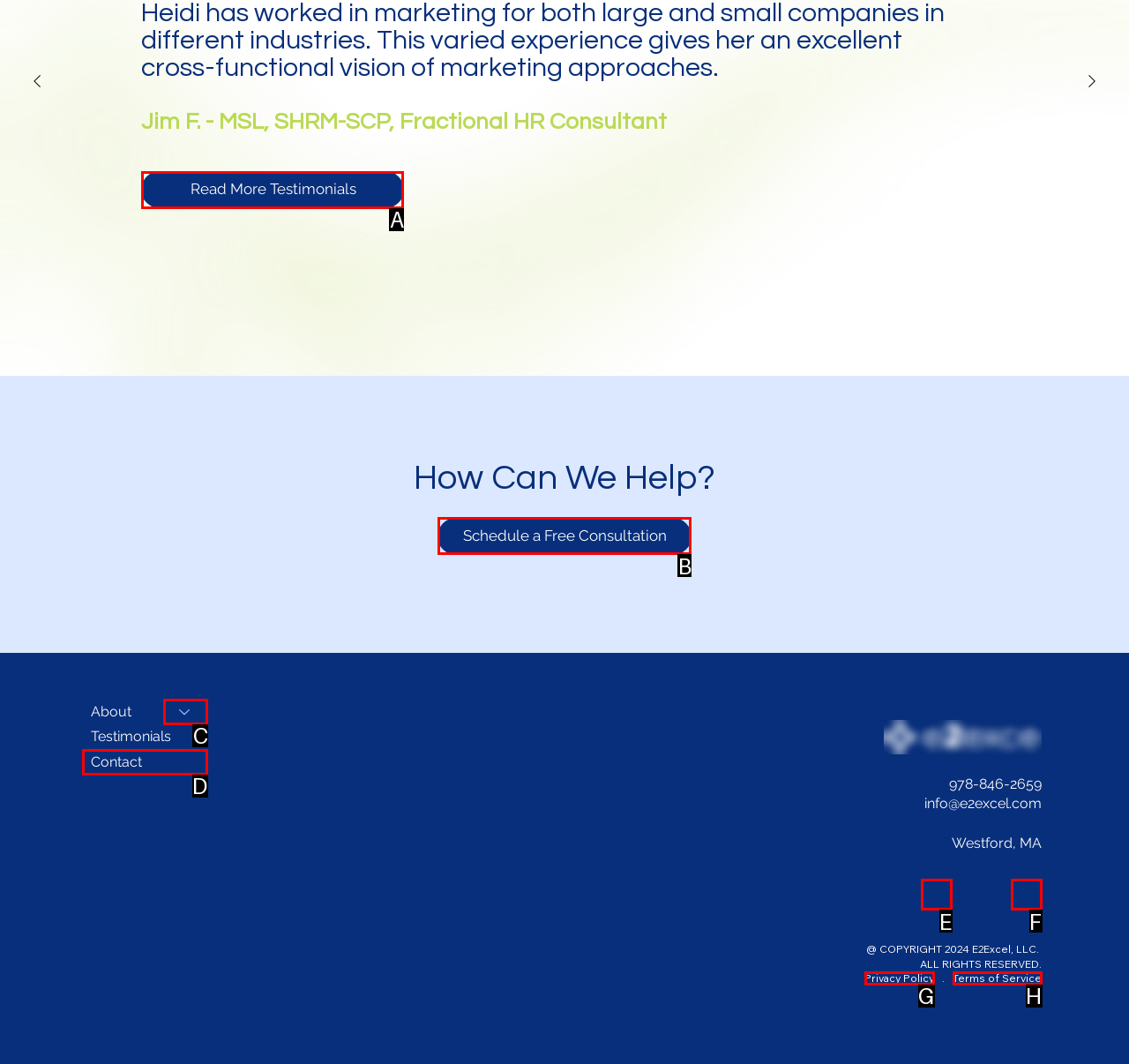Choose the UI element to click on to achieve this task: Go to About page. Reply with the letter representing the selected element.

C